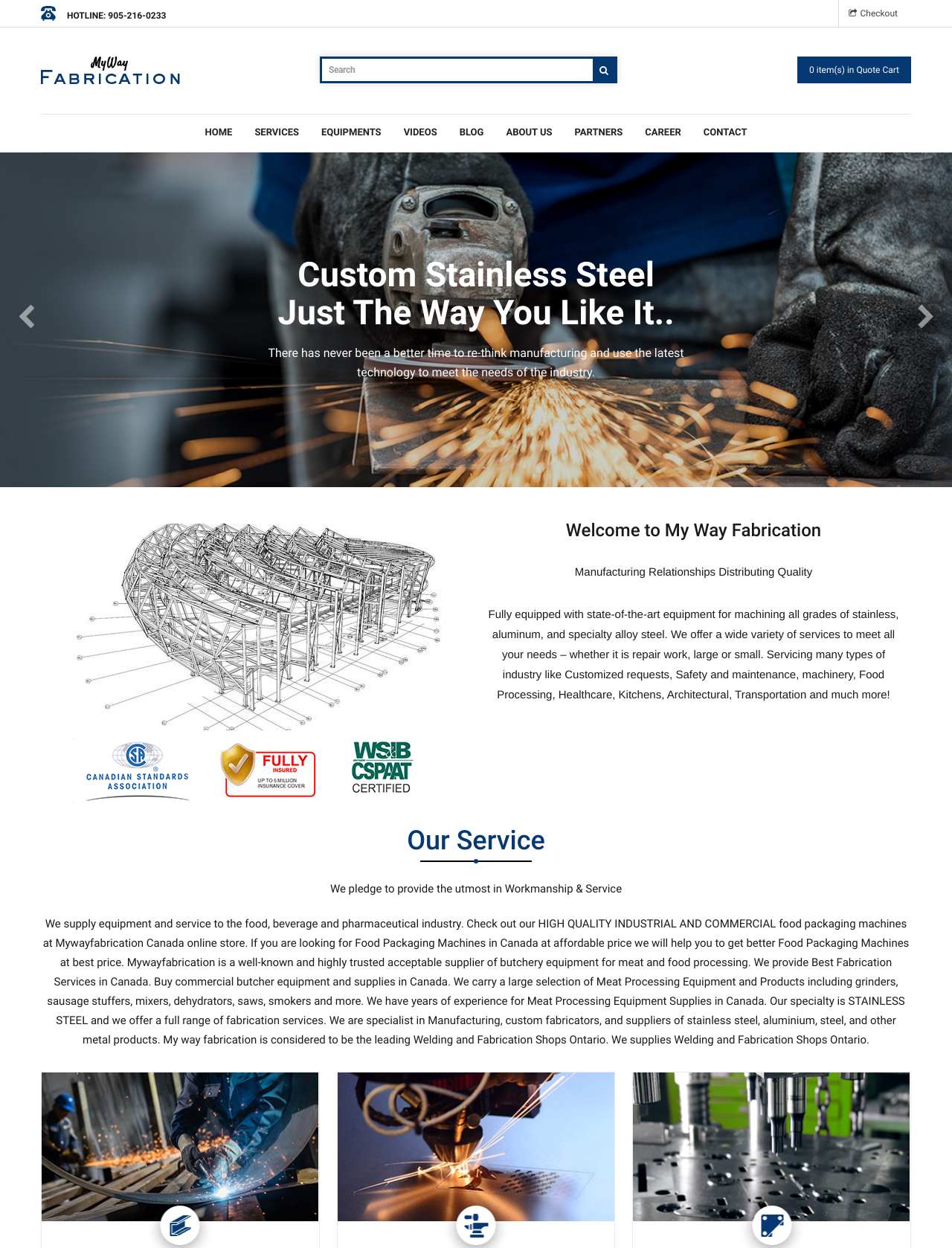From the given element description: "Services", find the bounding box for the UI element. Provide the coordinates as four float numbers between 0 and 1, in the order [left, top, right, bottom].

[0.256, 0.098, 0.326, 0.115]